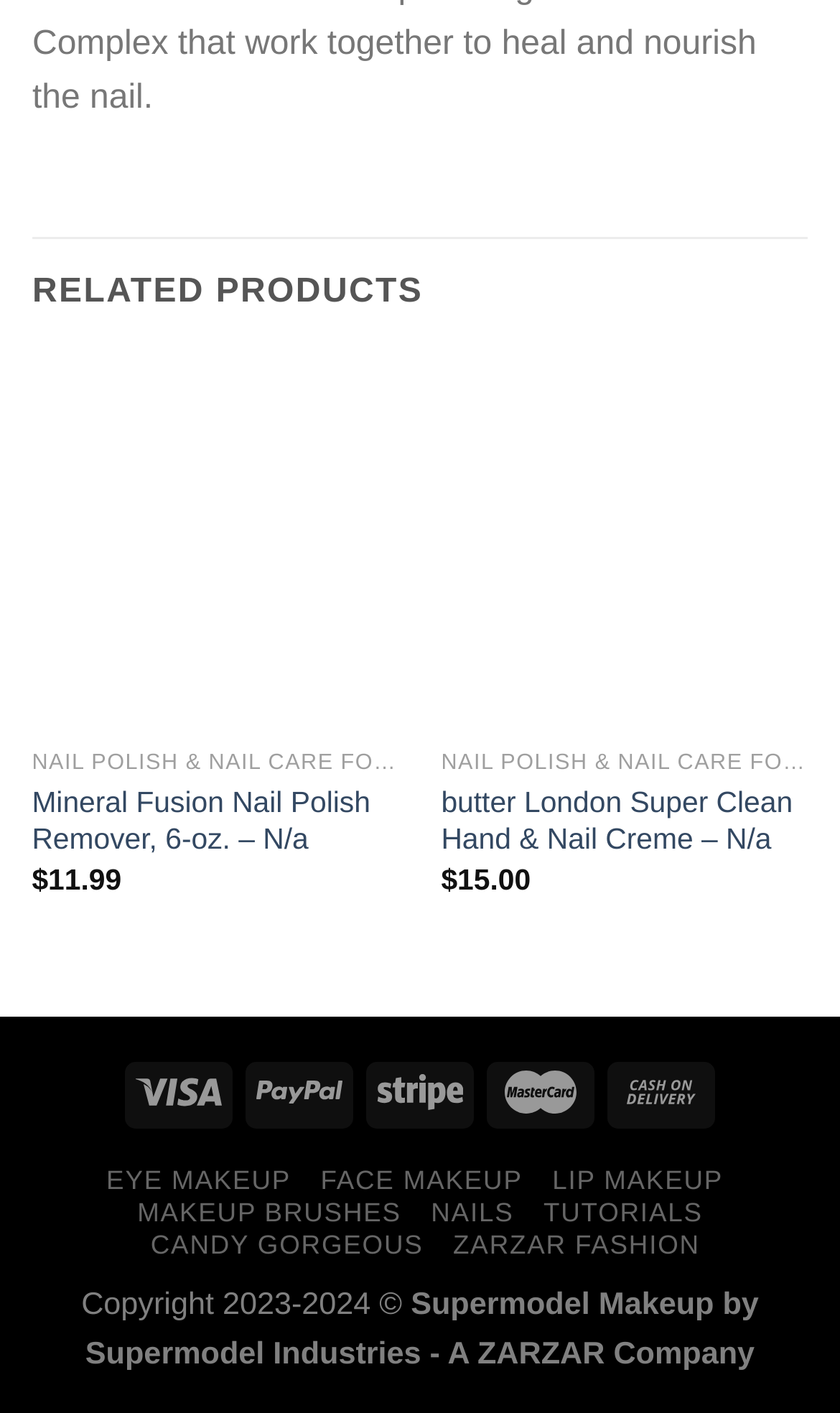Pinpoint the bounding box coordinates of the area that must be clicked to complete this instruction: "Check price of butter London Super Clean Hand & Nail Creme".

[0.525, 0.612, 0.545, 0.635]